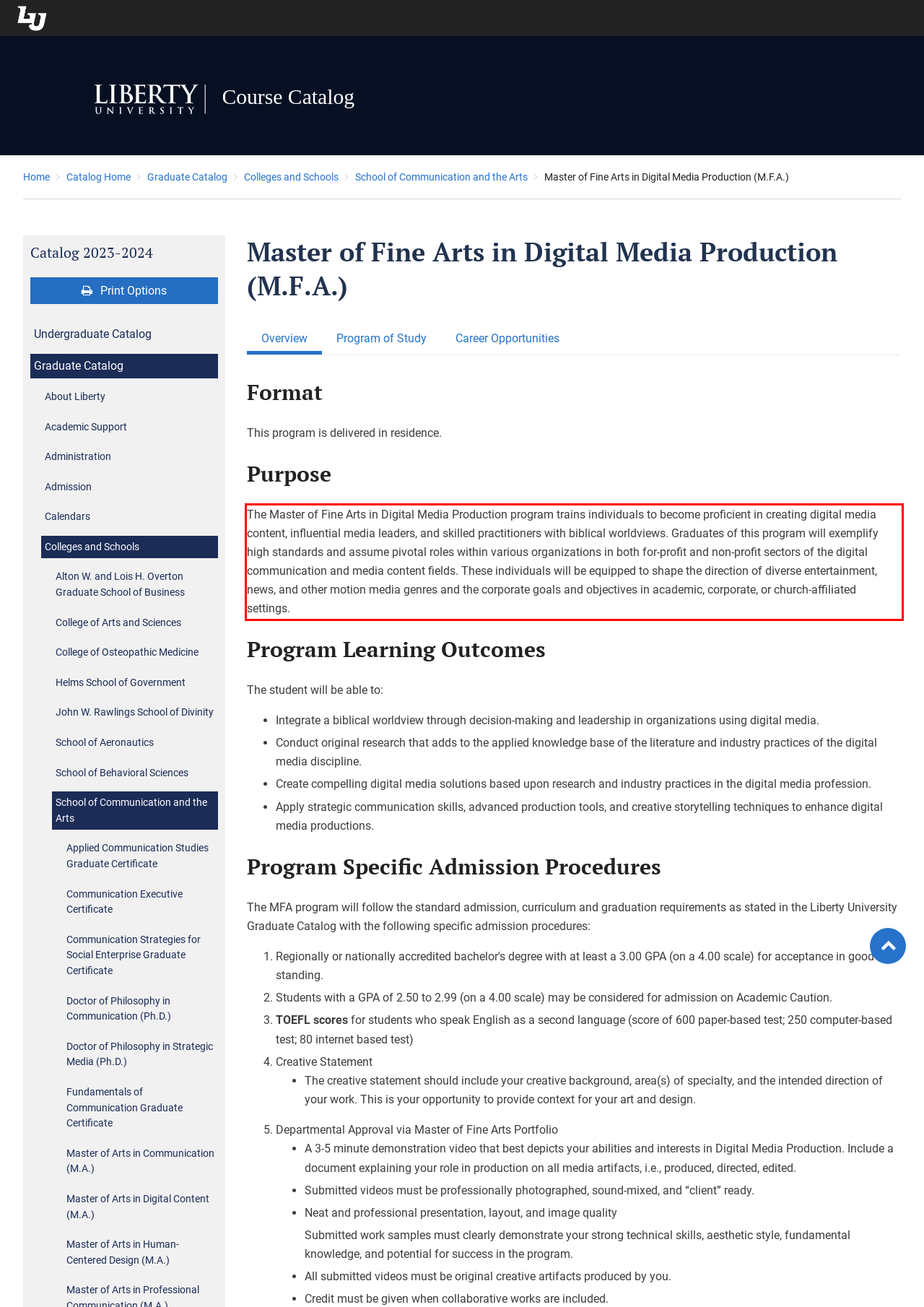Please look at the webpage screenshot and extract the text enclosed by the red bounding box.

The Master of Fine Arts in Digital Media Production program trains individuals to become proficient in creating digital media content, influential media leaders, and skilled practitioners with biblical worldviews. Graduates of this program will exemplify high standards and assume pivotal roles within various organizations in both for-profit and non-profit sectors of the digital communication and media content fields. These individuals will be equipped to shape the direction of diverse entertainment, news, and other motion media genres and the corporate goals and objectives in academic, corporate, or church-affiliated settings.